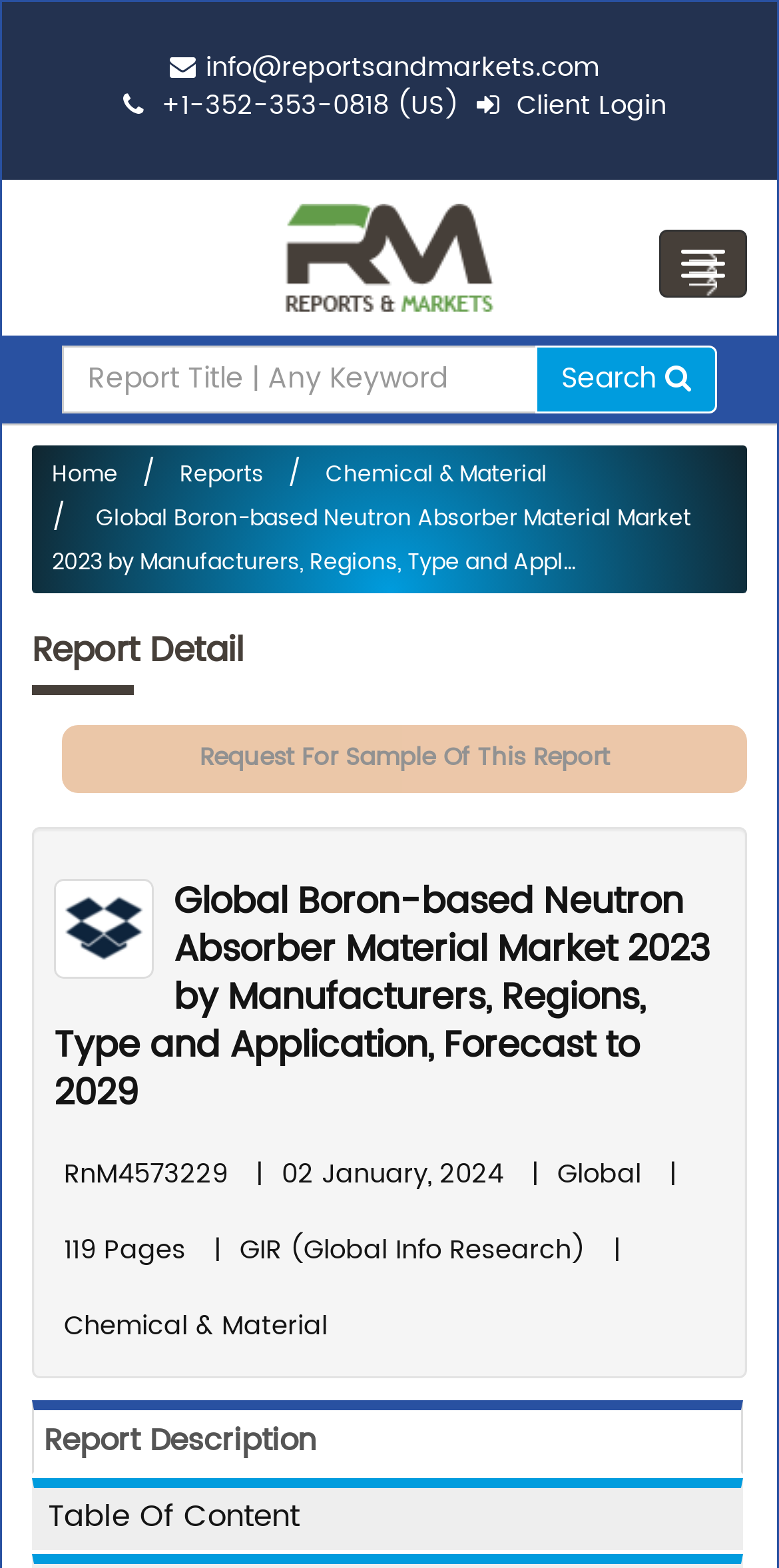Determine the bounding box coordinates of the region to click in order to accomplish the following instruction: "Go to the home page". Provide the coordinates as four float numbers between 0 and 1, specifically [left, top, right, bottom].

[0.067, 0.291, 0.151, 0.314]